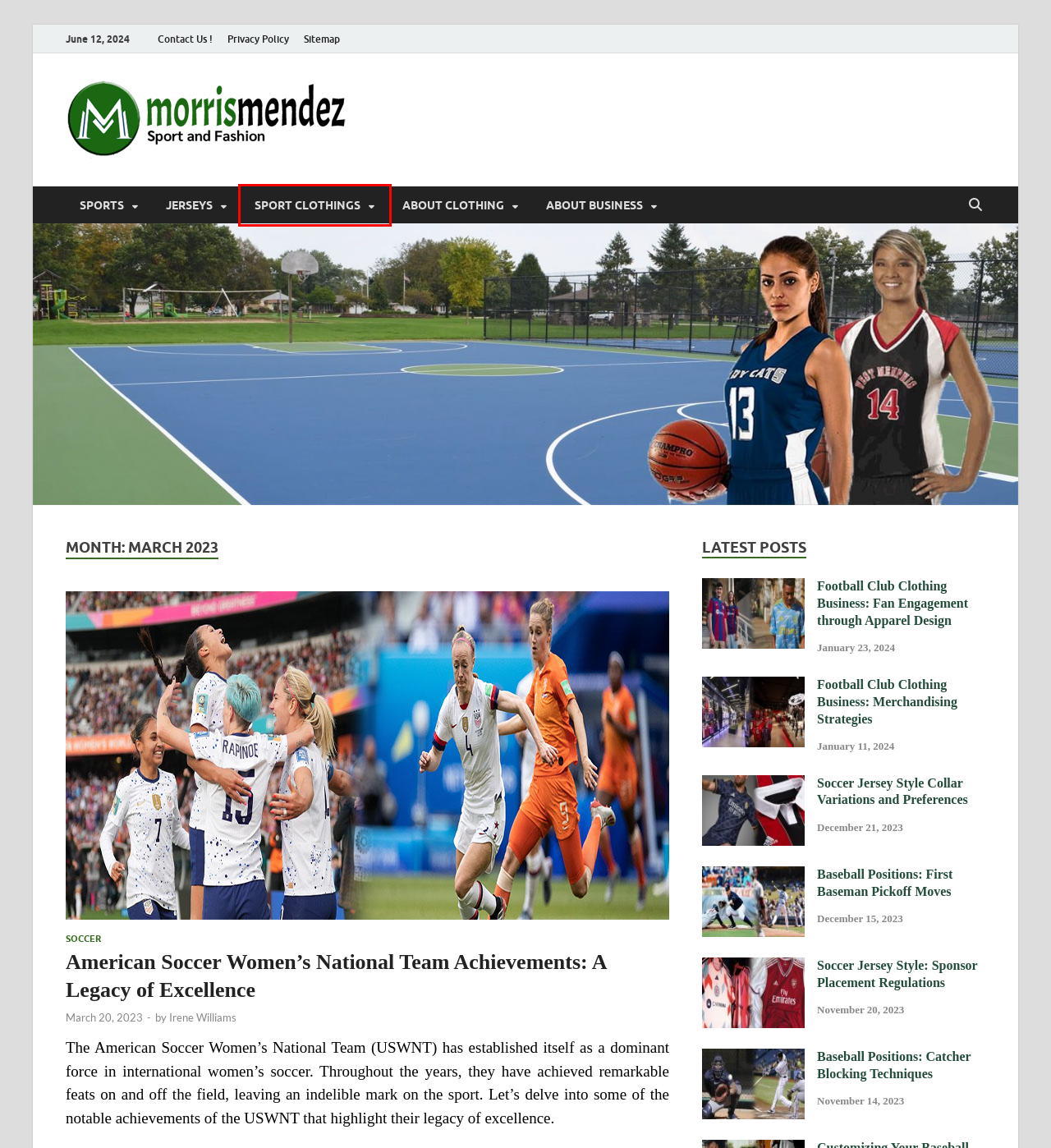Look at the screenshot of a webpage where a red rectangle bounding box is present. Choose the webpage description that best describes the new webpage after clicking the element inside the red bounding box. Here are the candidates:
A. Sport Clothings | morrismendez.com
B. morrismendez.com
C. Sports | morrismendez.com
D. Soccer Jersey Style Collar Variations and Preferences | morrismendez.com
E. Baseball Positions: Catcher Blocking Techniques | morrismendez.com
F. Soccer Jersey Style: Sponsor Placement Regulations | morrismendez.com
G. Irene Williams | morrismendez.com
H. Baseball Positions: First Baseman Pickoff Moves | morrismendez.com

A